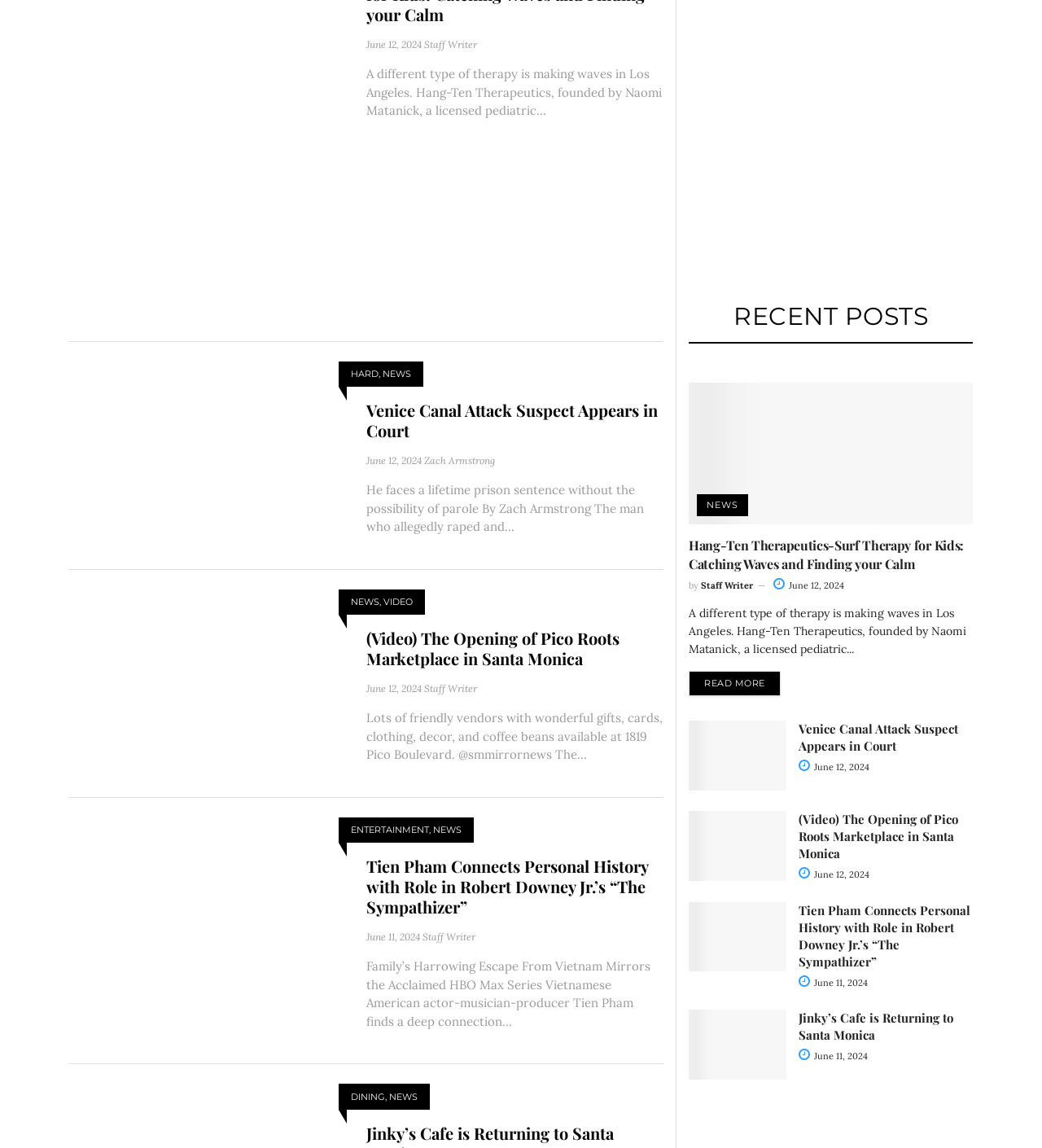Determine the bounding box coordinates of the clickable element to complete this instruction: "Watch the video of 'The Opening of Pico Roots Marketplace in Santa Monica'". Provide the coordinates in the format of four float numbers between 0 and 1, [left, top, right, bottom].

[0.661, 0.706, 0.755, 0.767]